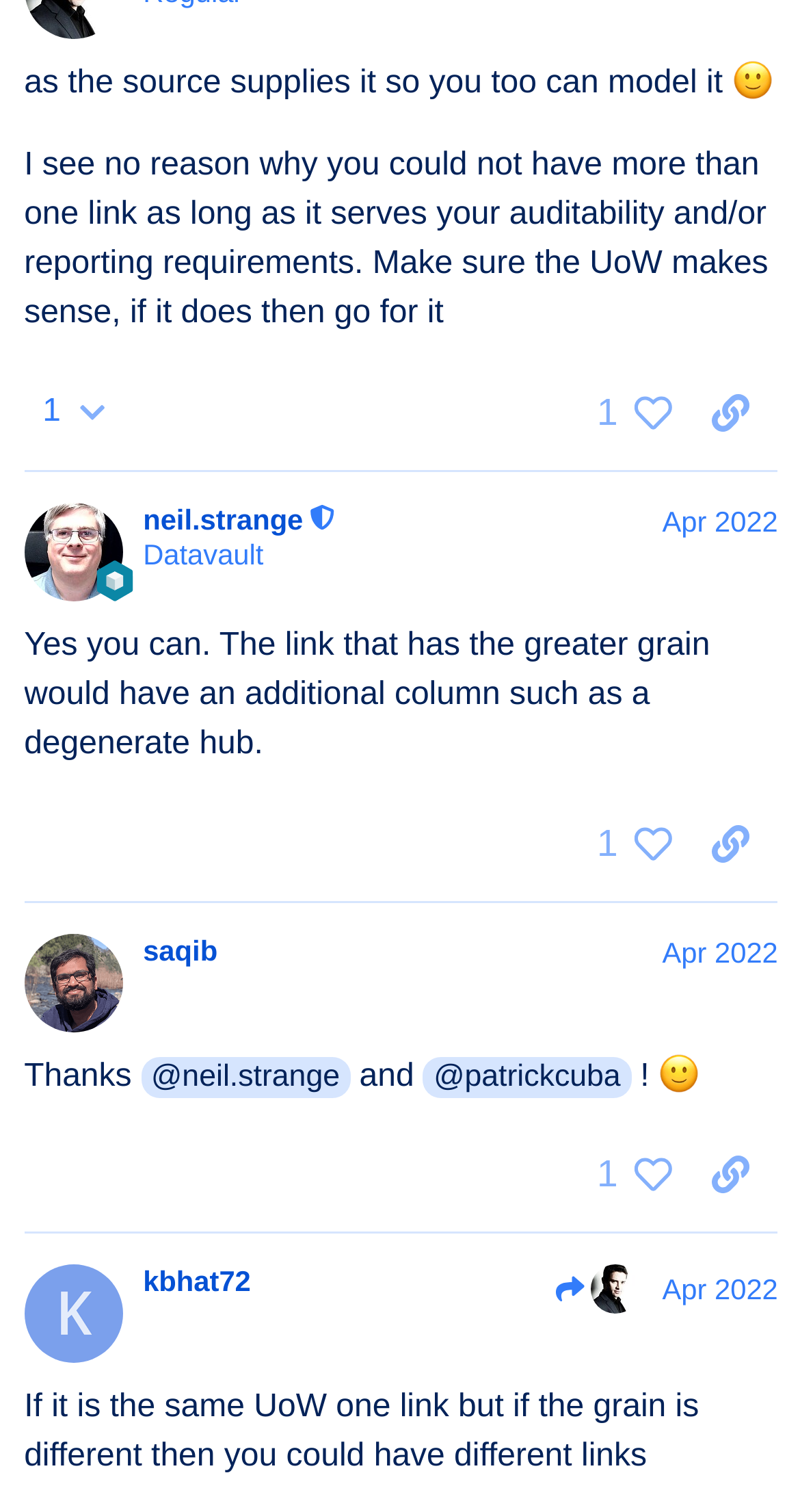Using the given element description, provide the bounding box coordinates (top-left x, top-left y, bottom-right x, bottom-right y) for the corresponding UI element in the screenshot: Apr 2022

[0.828, 0.335, 0.973, 0.357]